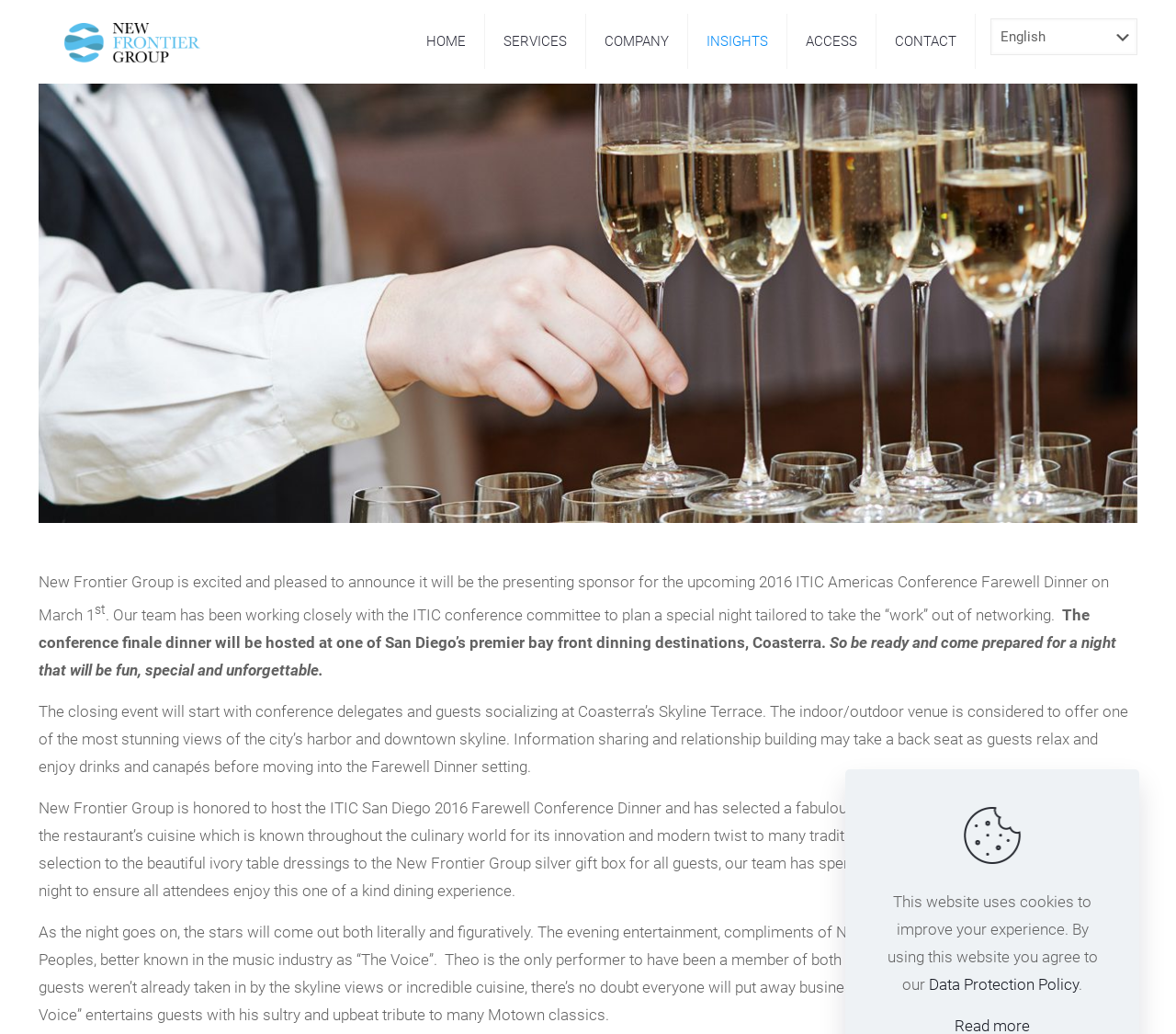What is the name of the performer who will entertain guests at the farewell dinner?
Answer the question using a single word or phrase, according to the image.

Theo Peoples